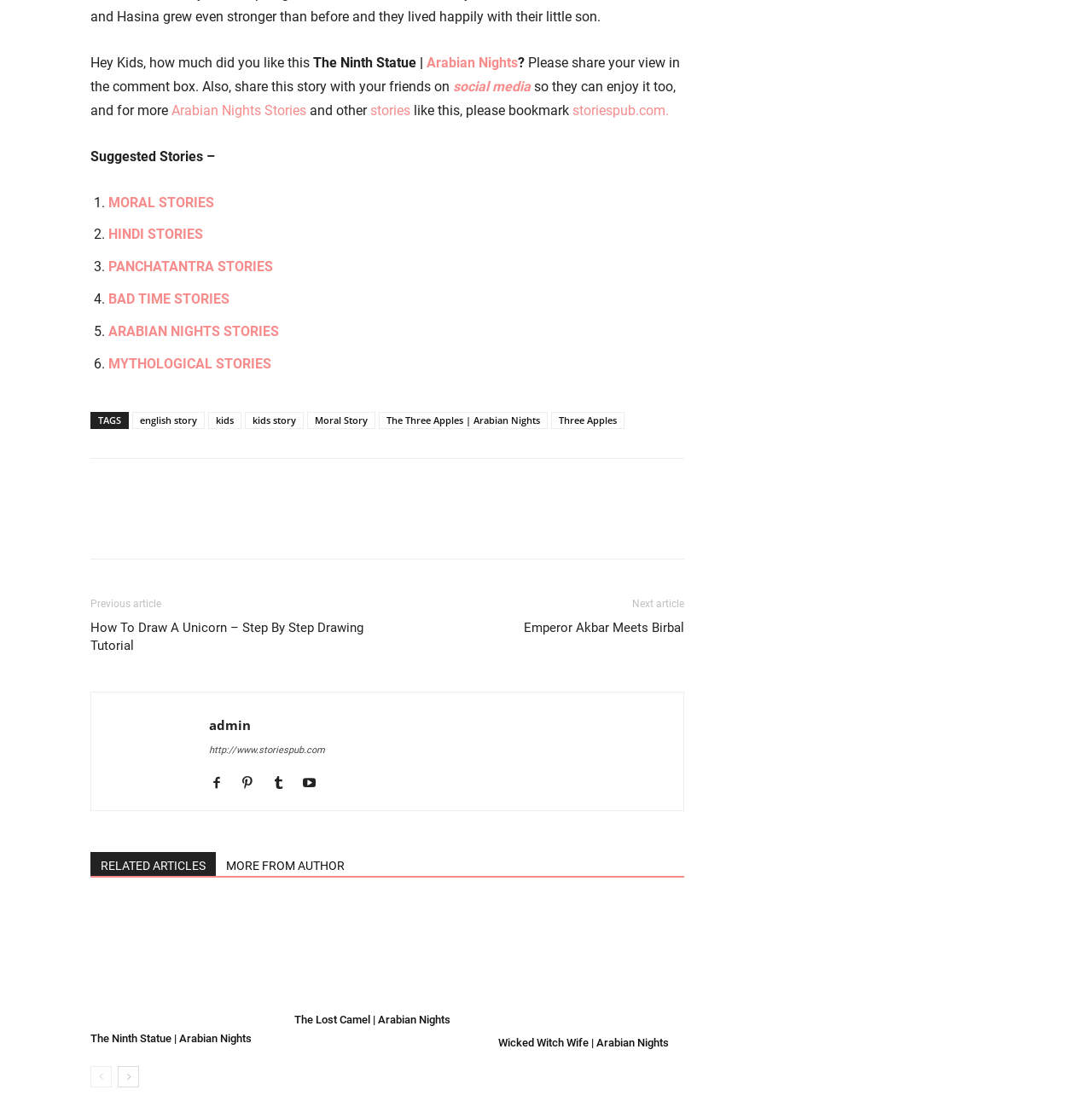What is the author of the story?
Refer to the screenshot and deliver a thorough answer to the question presented.

The question asks for the author of the story. By looking at the webpage, we can see that there is a link 'admin' at the bottom of the page, which is likely the author of the story. Therefore, the answer is 'admin'.